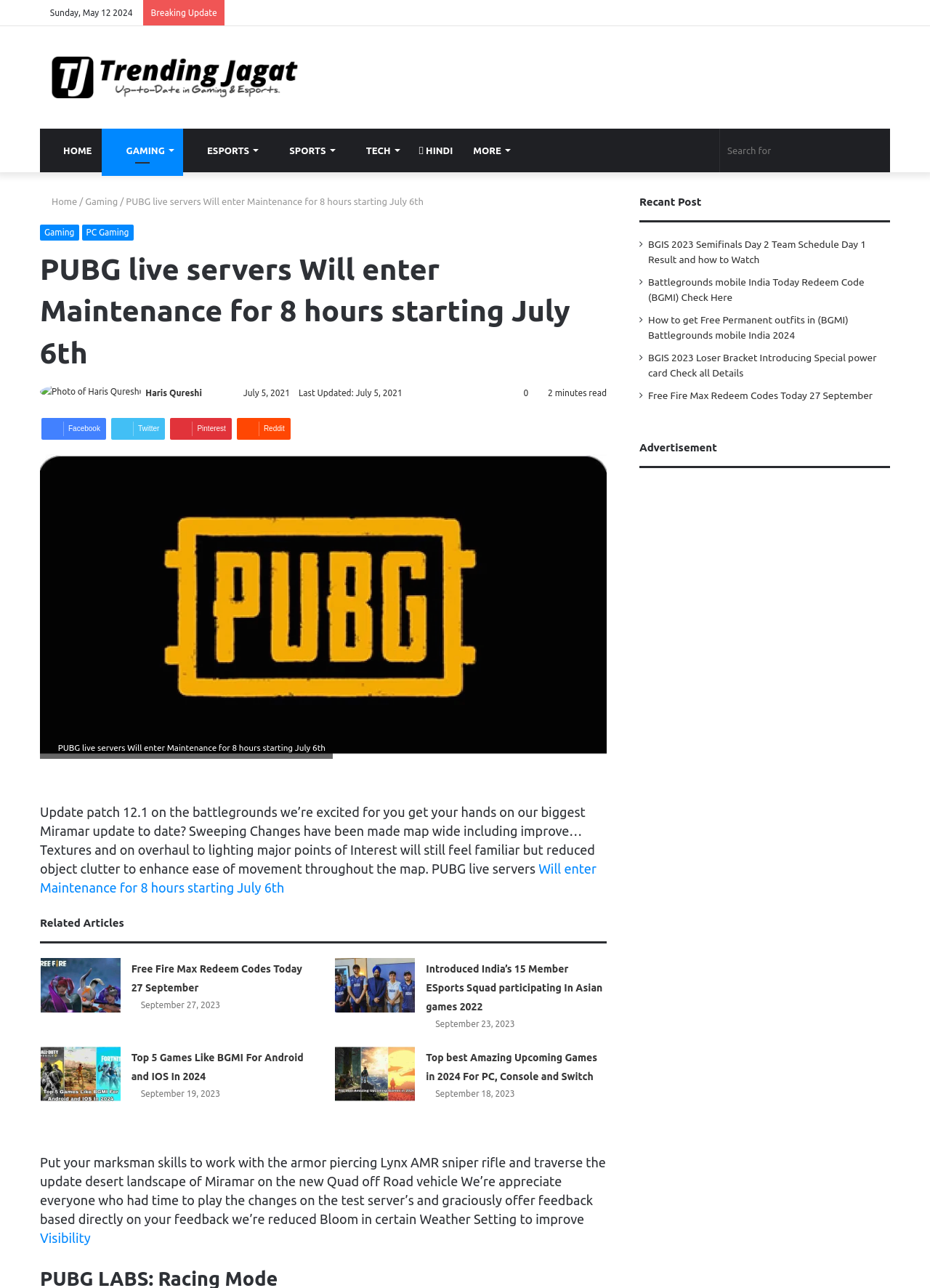Determine the bounding box coordinates of the section to be clicked to follow the instruction: "Click the 'Products' link". The coordinates should be given as four float numbers between 0 and 1, formatted as [left, top, right, bottom].

None